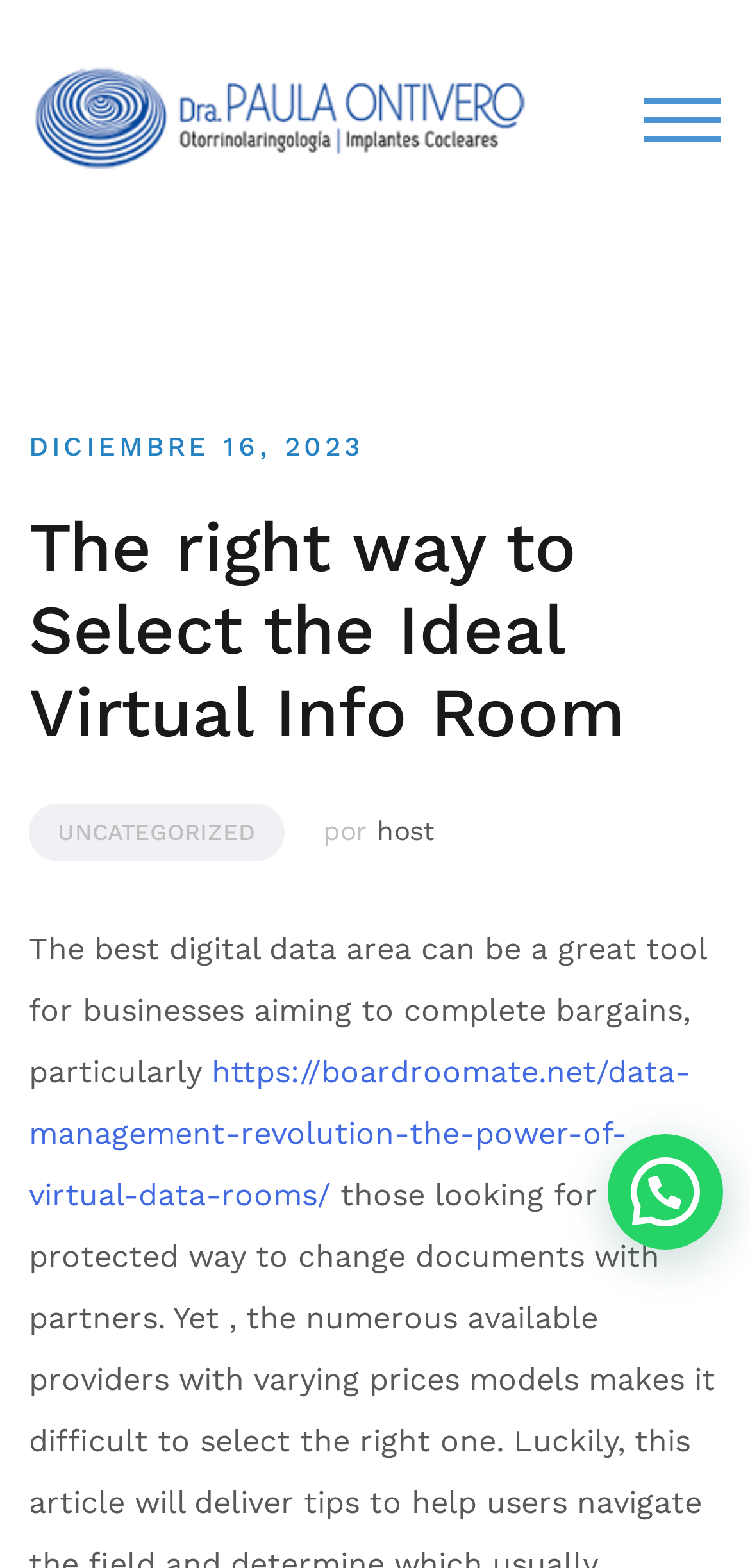Using the webpage screenshot, locate the HTML element that fits the following description and provide its bounding box: "diciembre 16, 2023diciembre 19, 2023".

[0.038, 0.274, 0.485, 0.294]